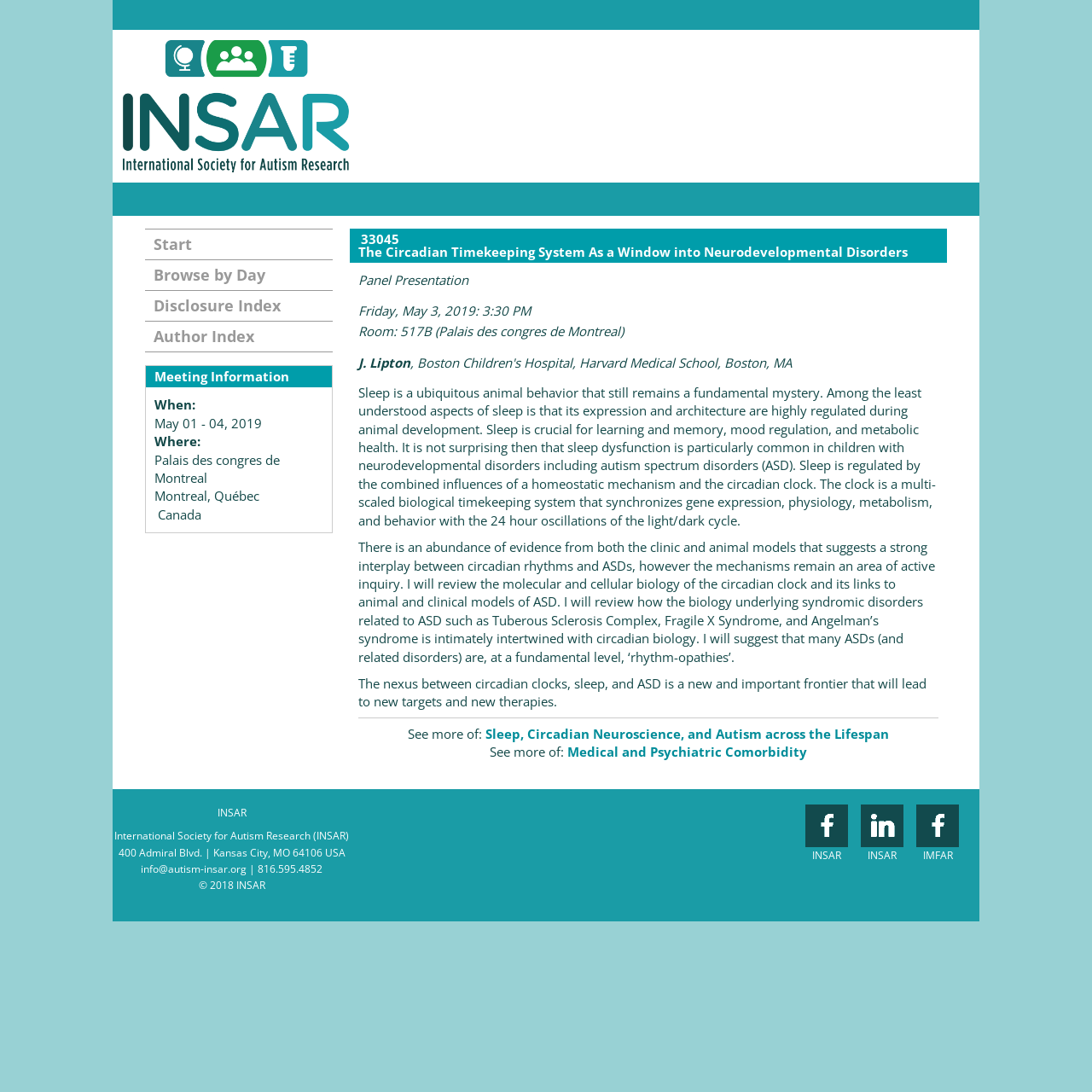Determine the bounding box coordinates for the element that should be clicked to follow this instruction: "See more of Sleep, Circadian Neuroscience, and Autism across the Lifespan". The coordinates should be given as four float numbers between 0 and 1, in the format [left, top, right, bottom].

[0.445, 0.664, 0.814, 0.68]